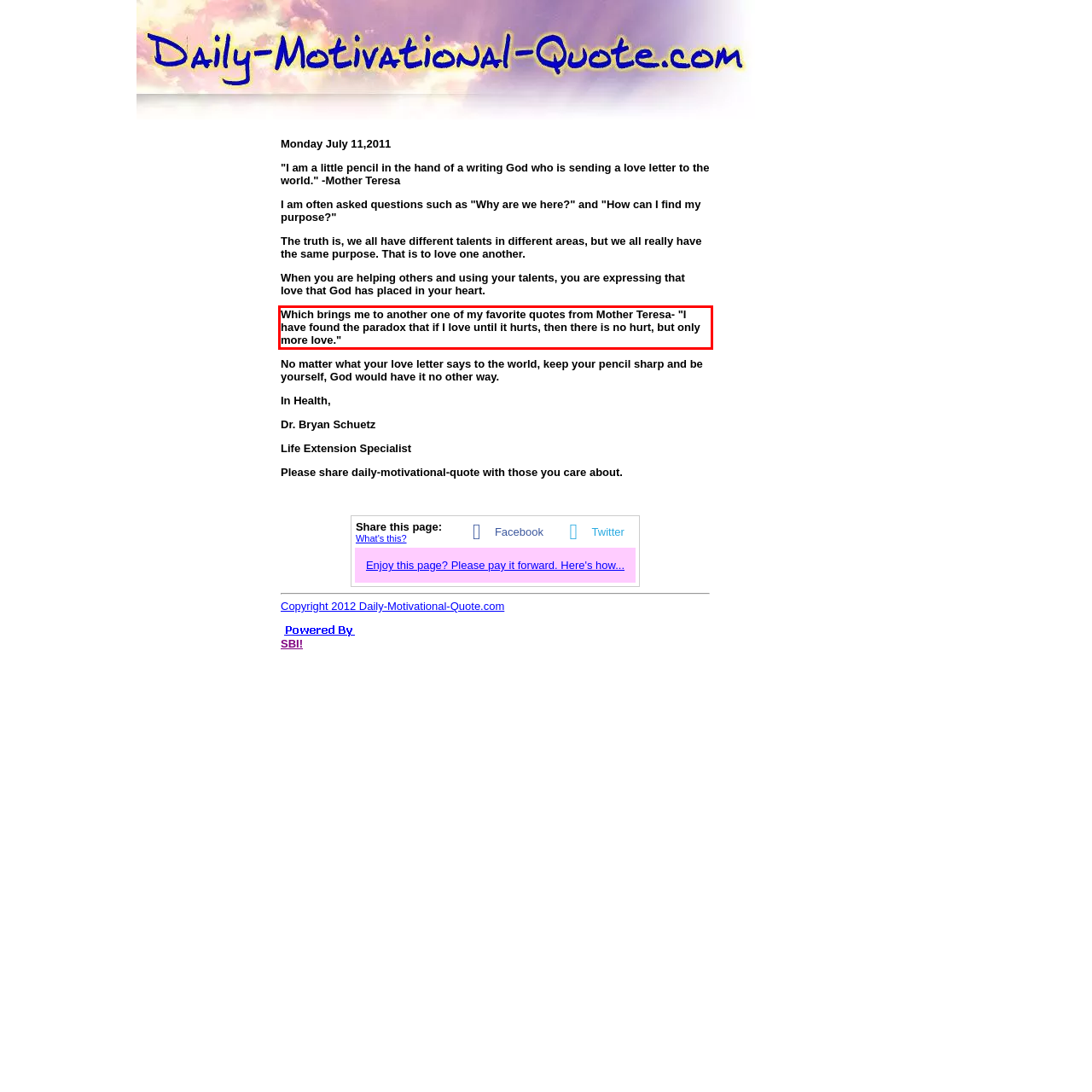Your task is to recognize and extract the text content from the UI element enclosed in the red bounding box on the webpage screenshot.

Which brings me to another one of my favorite quotes from Mother Teresa- "I have found the paradox that if I love until it hurts, then there is no hurt, but only more love."